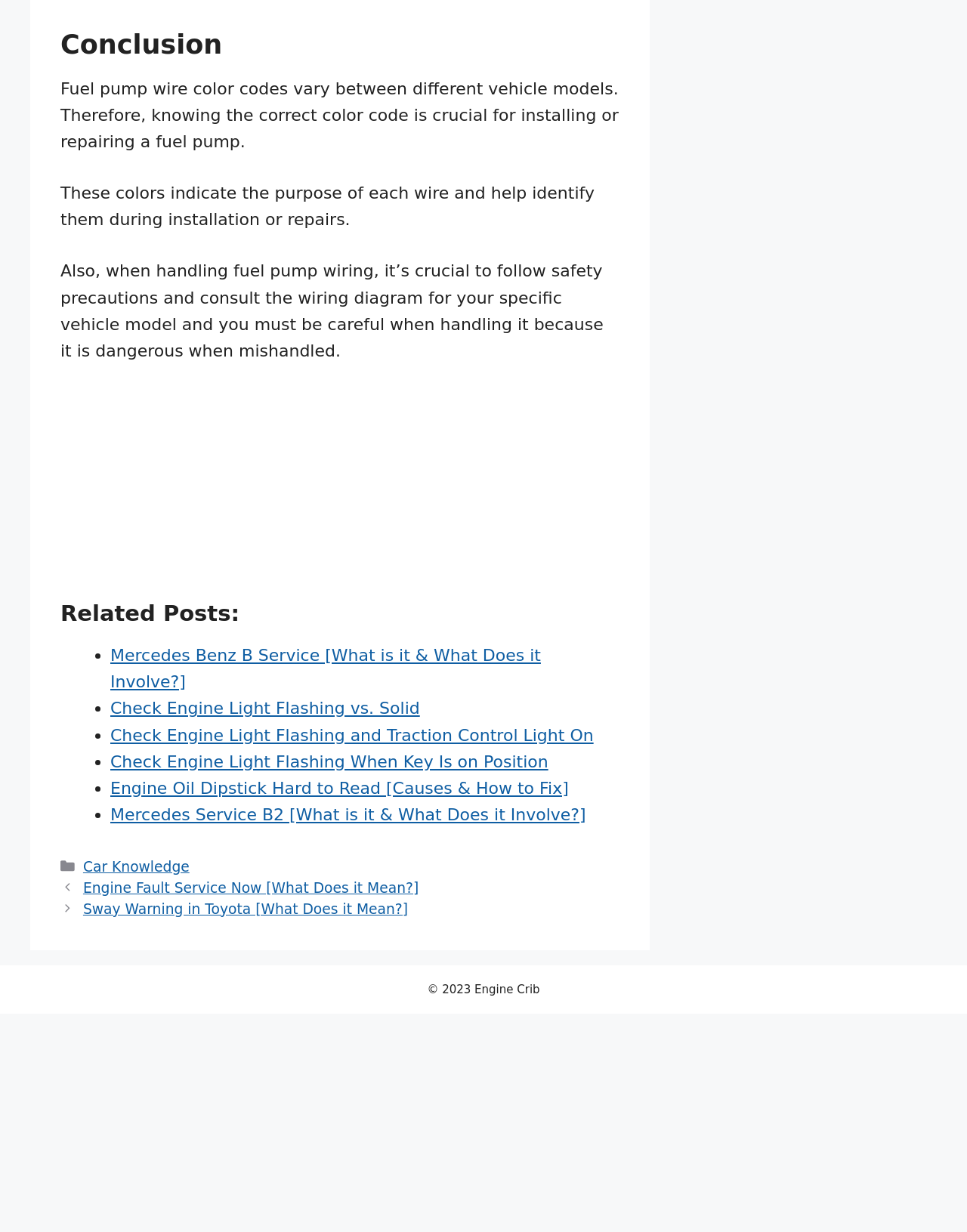Locate the bounding box coordinates of the element I should click to achieve the following instruction: "Click on 'Engine Fault Service Now [What Does it Mean?]'".

[0.086, 0.714, 0.433, 0.727]